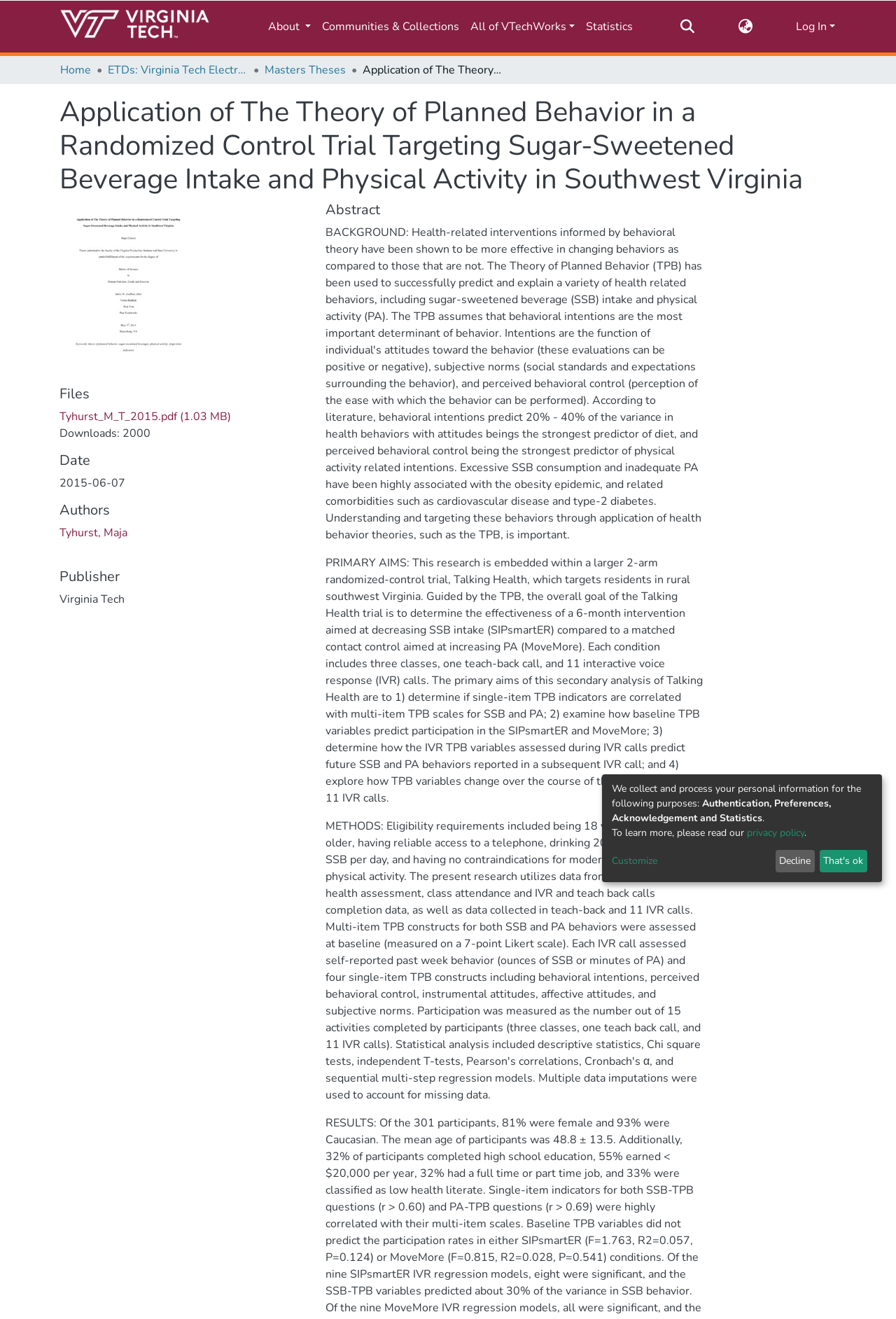Given the following UI element description: "Communities & Collections", find the bounding box coordinates in the webpage screenshot.

[0.353, 0.01, 0.519, 0.031]